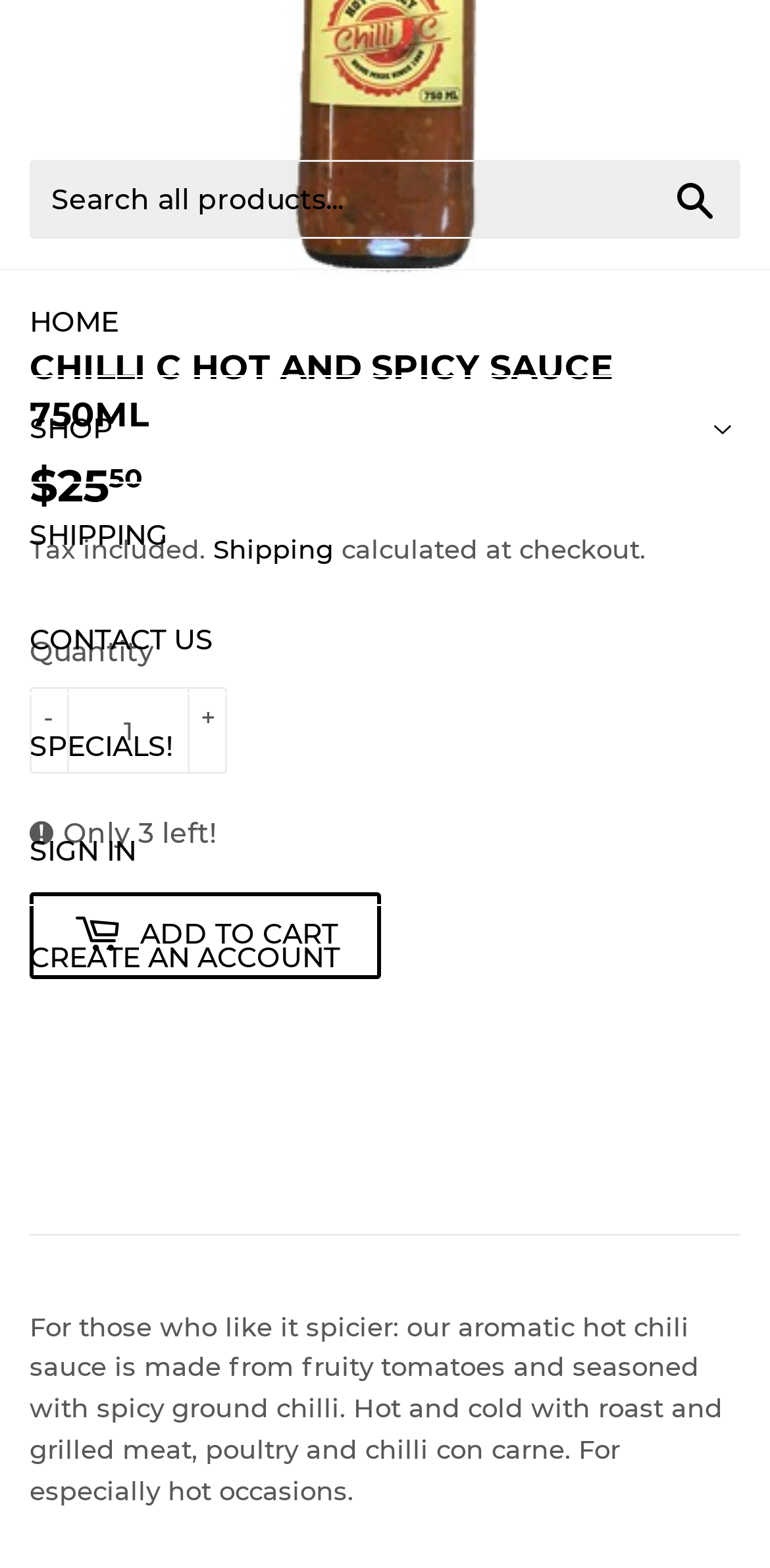What is the price of the Chilli C Hot and Spicy Sauce?
Kindly give a detailed and elaborate answer to the question.

The price of the Chilli C Hot and Spicy Sauce can be found in the product description section, where it is stated as '$25.50' in the StaticText element with OCR text '$25.50'.